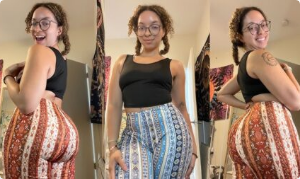Give a concise answer using only one word or phrase for this question:
What is the setting of the image?

indoor